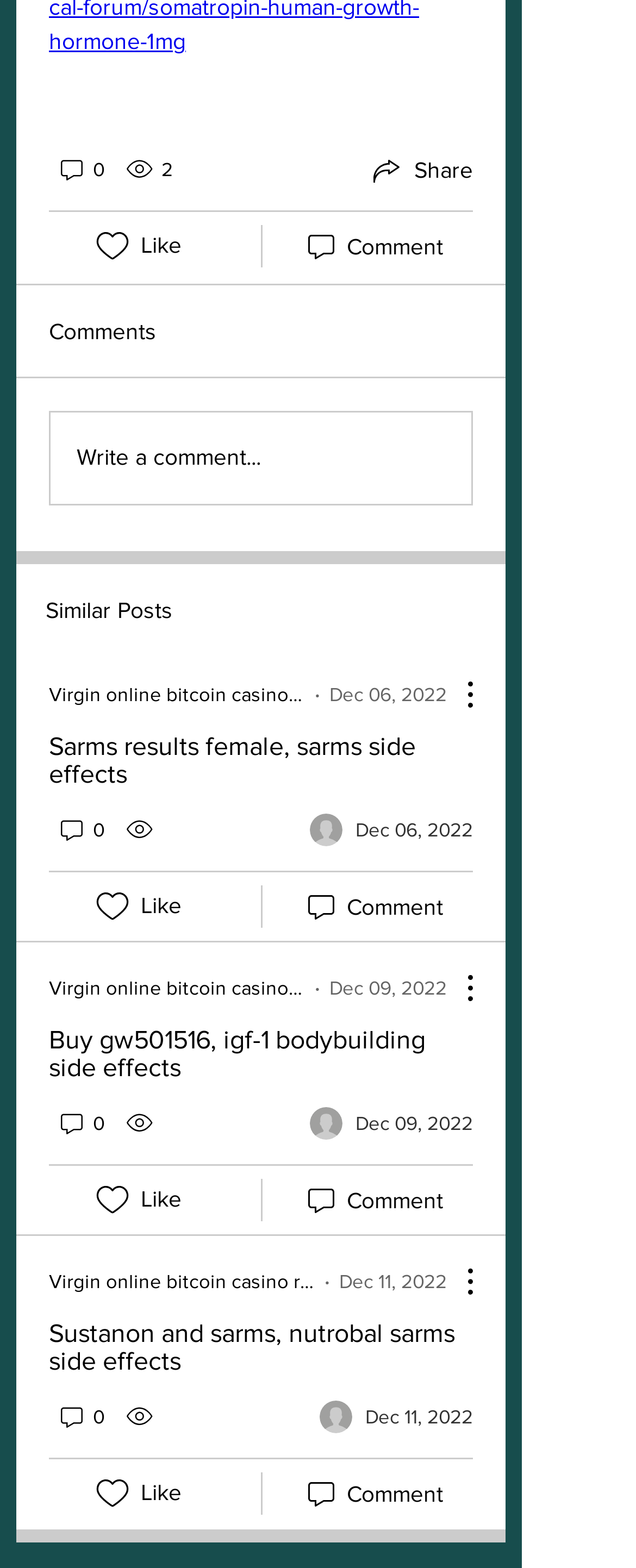Pinpoint the bounding box coordinates of the element that must be clicked to accomplish the following instruction: "Check out Perugia Airport". The coordinates should be in the format of four float numbers between 0 and 1, i.e., [left, top, right, bottom].

None